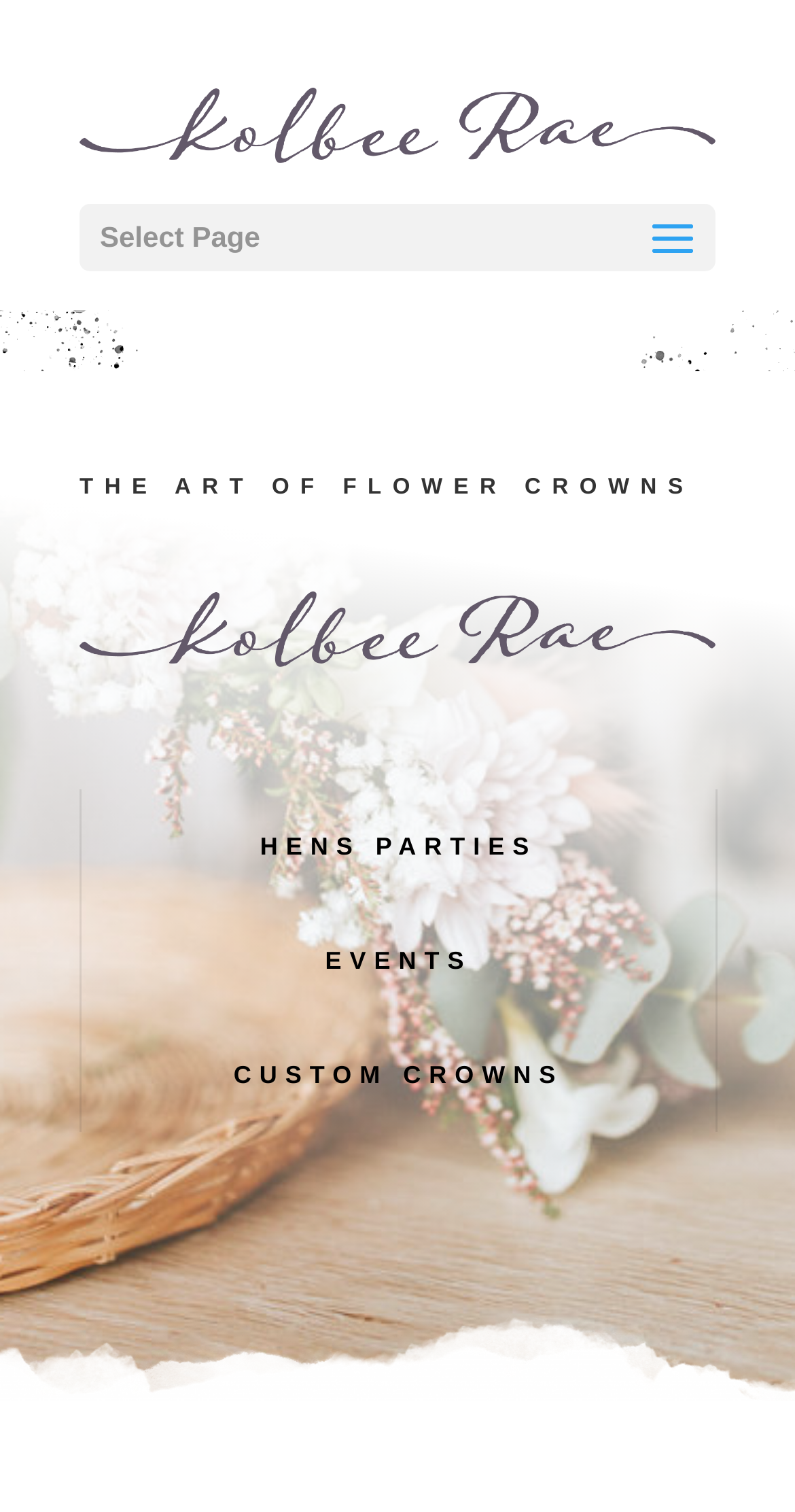Is there an image on the website?
Please provide a single word or phrase as your answer based on the screenshot.

Yes